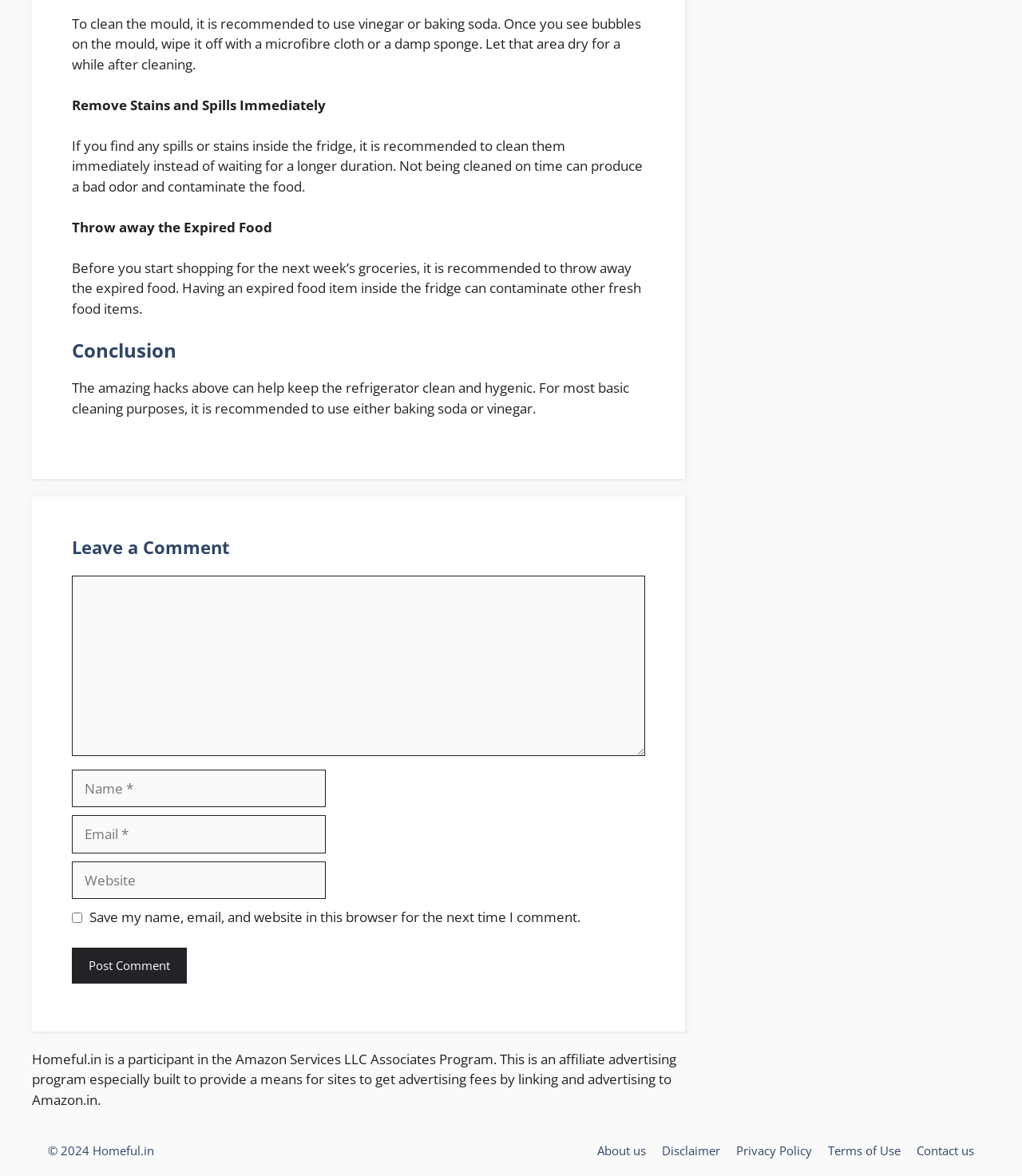What is the copyright year of Homeful.in?
Please answer the question with as much detail as possible using the screenshot.

The copyright information at the bottom of the webpage indicates that the copyright year of Homeful.in is 2024.